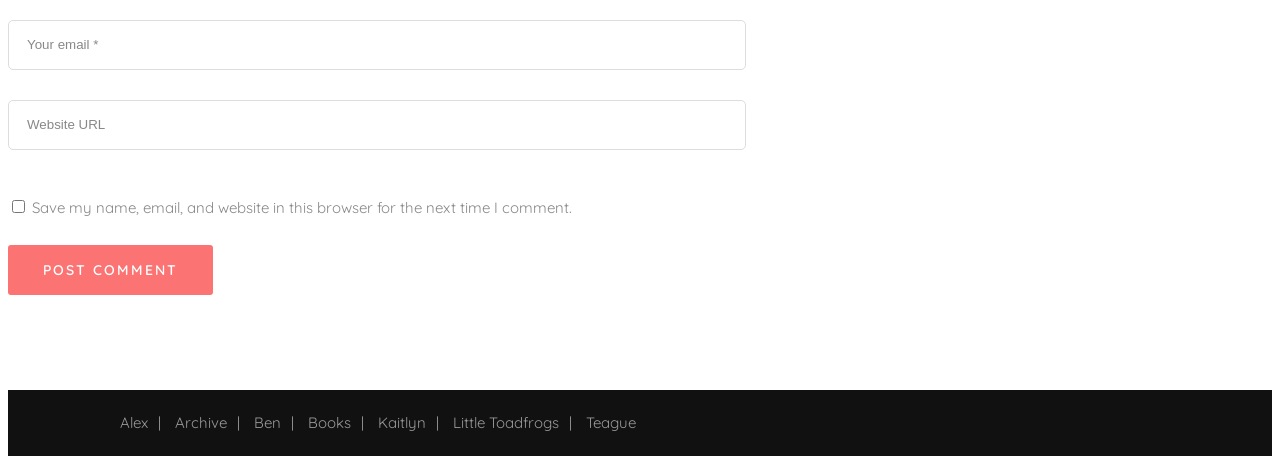What is the button at the bottom for?
Answer with a single word or short phrase according to what you see in the image.

Post comment